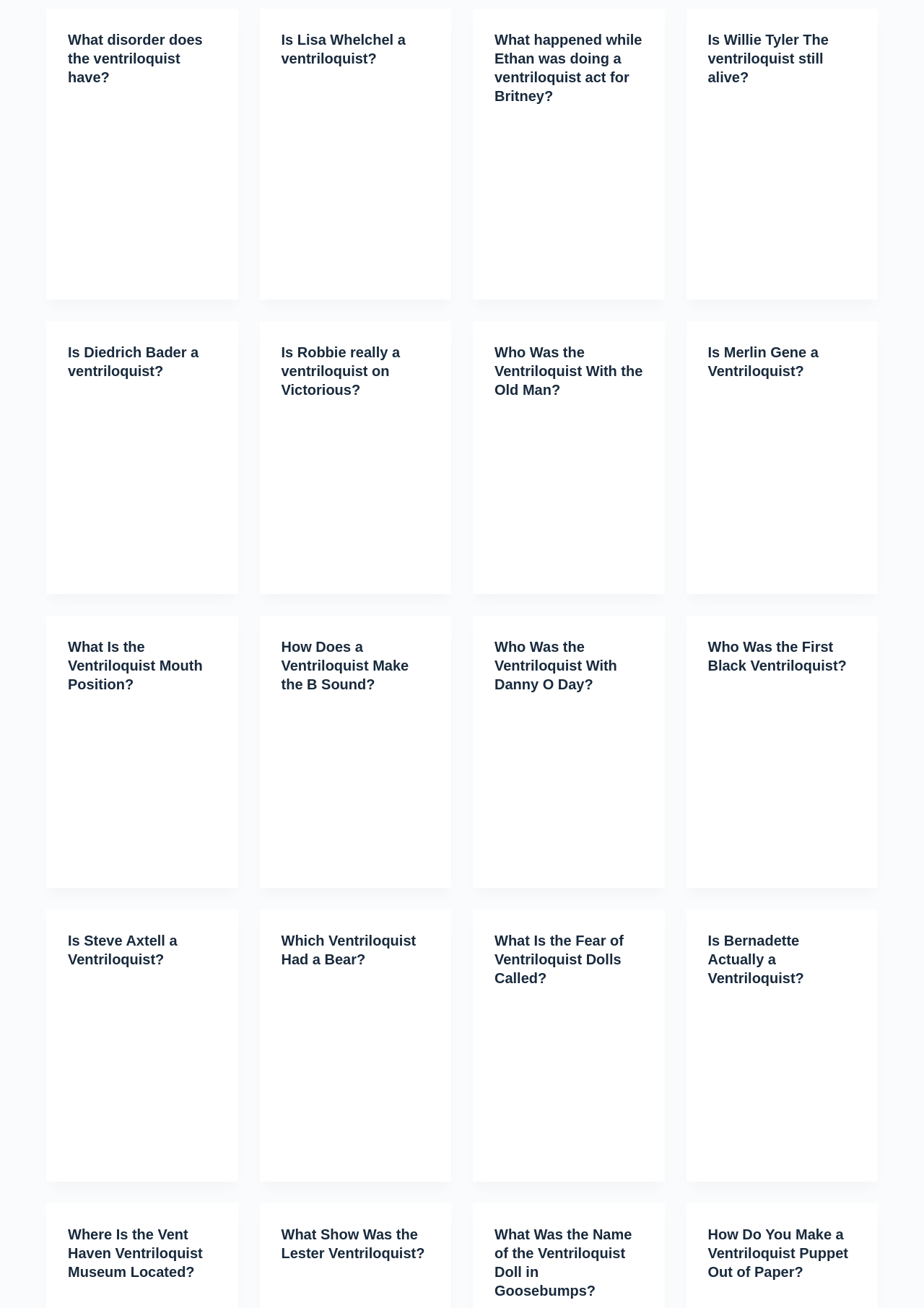Refer to the image and answer the question with as much detail as possible: Is Lisa Whelchel a ventriloquist?

The webpage has an article with the heading 'Is Lisa Whelchel a ventriloquist?' but it doesn't provide a clear answer. It's likely that the article discusses whether Lisa Whelchel is a ventriloquist or not, but the answer is not explicitly stated.